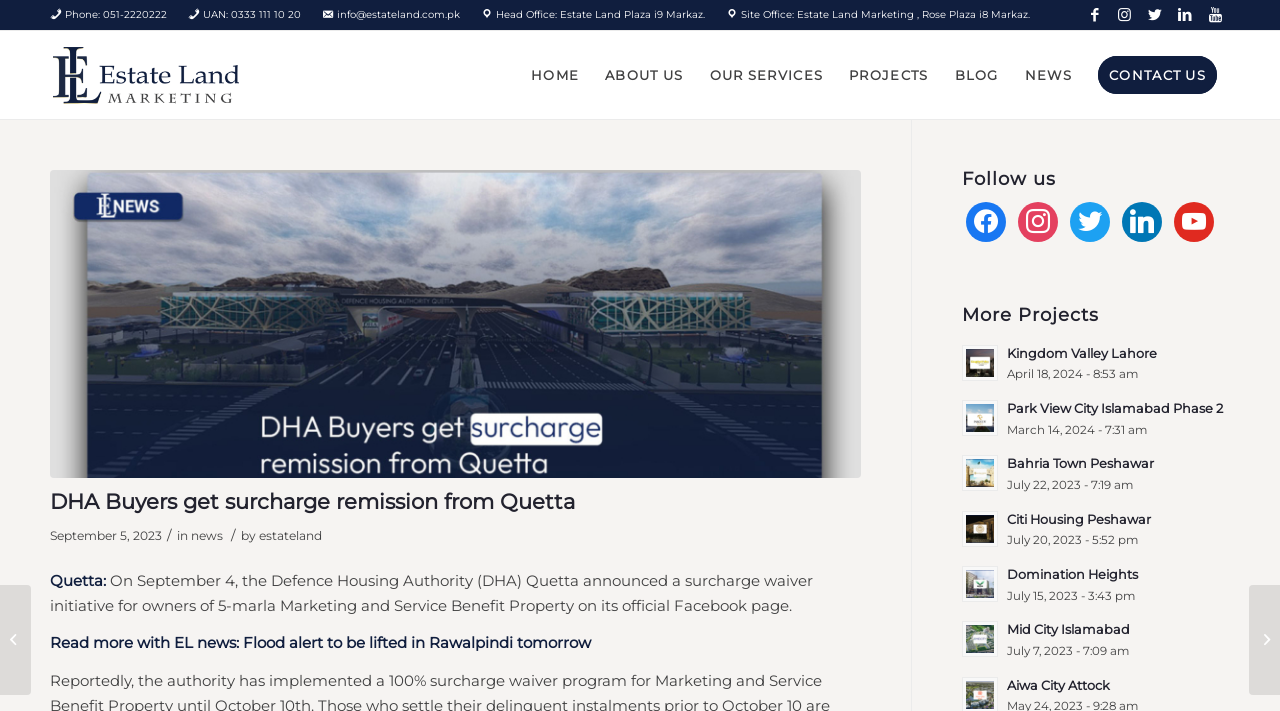Show the bounding box coordinates of the element that should be clicked to complete the task: "View the details of DHA Buyers get surcharge remission from Quetta".

[0.039, 0.239, 0.673, 0.673]